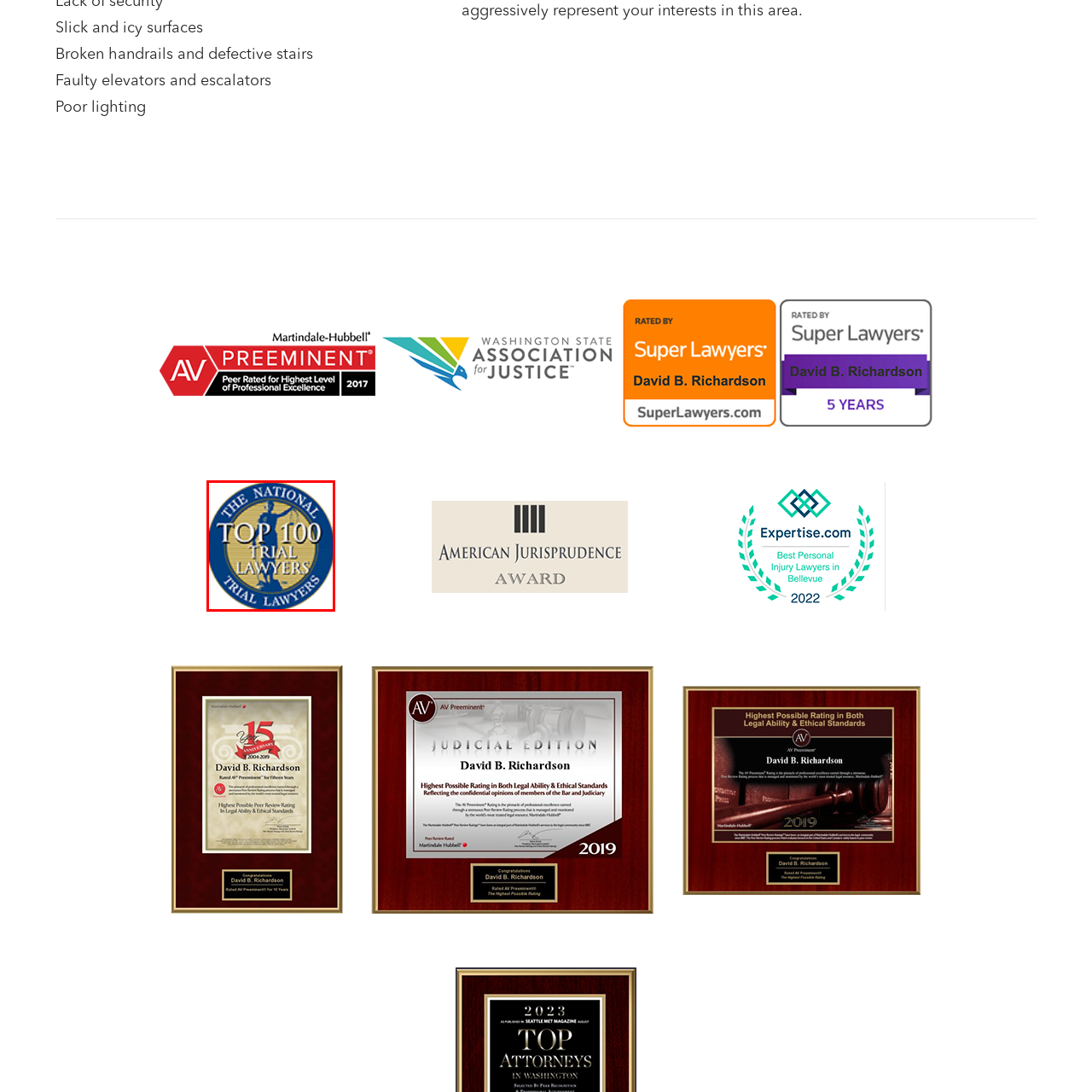What is the significance of the 'TOP 100' phrase?  
Study the image enclosed by the red boundary and furnish a detailed answer based on the visual details observed in the image.

The 'TOP 100' phrase is prominently displayed on the badge to indicate the recognition granted to only the finest trial lawyers in the nation, highlighting their achievements and excellence in the field of trial law.